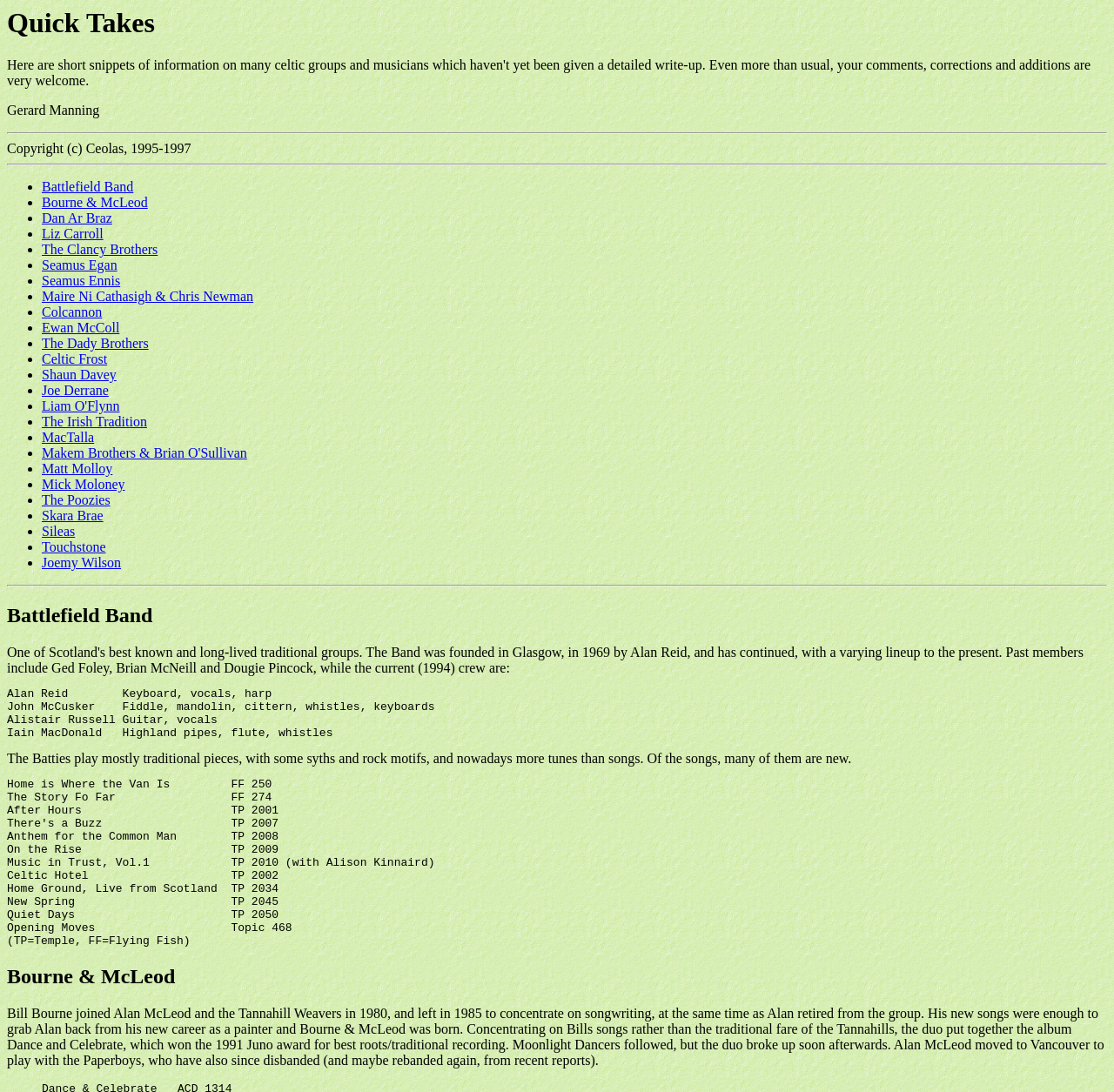What is the occupation Alan McLeod pursued after leaving Bourne & McLeod?
Look at the screenshot and respond with a single word or phrase.

Painter